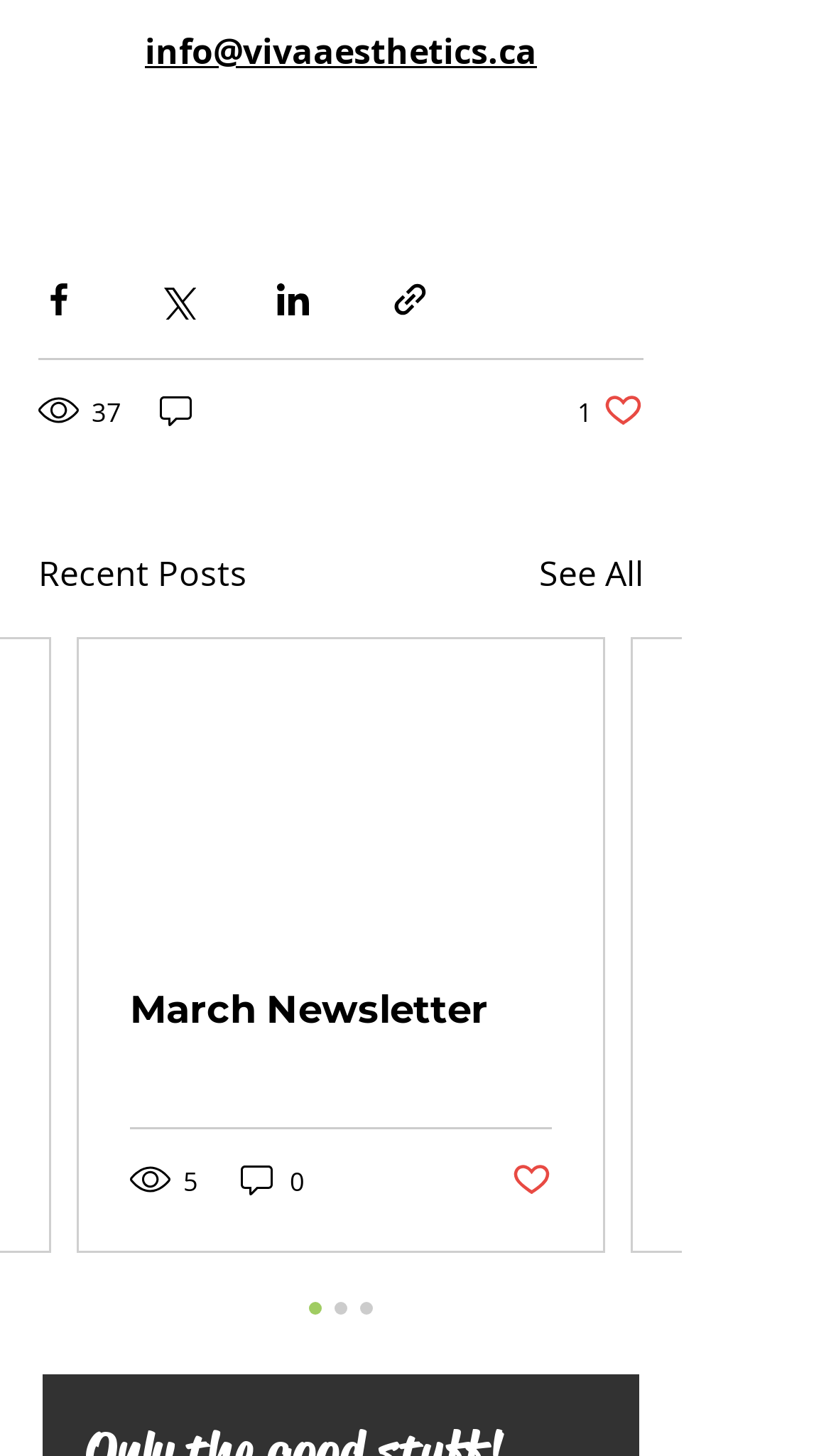Find the bounding box coordinates for the area that must be clicked to perform this action: "Share via Facebook".

[0.046, 0.192, 0.095, 0.22]